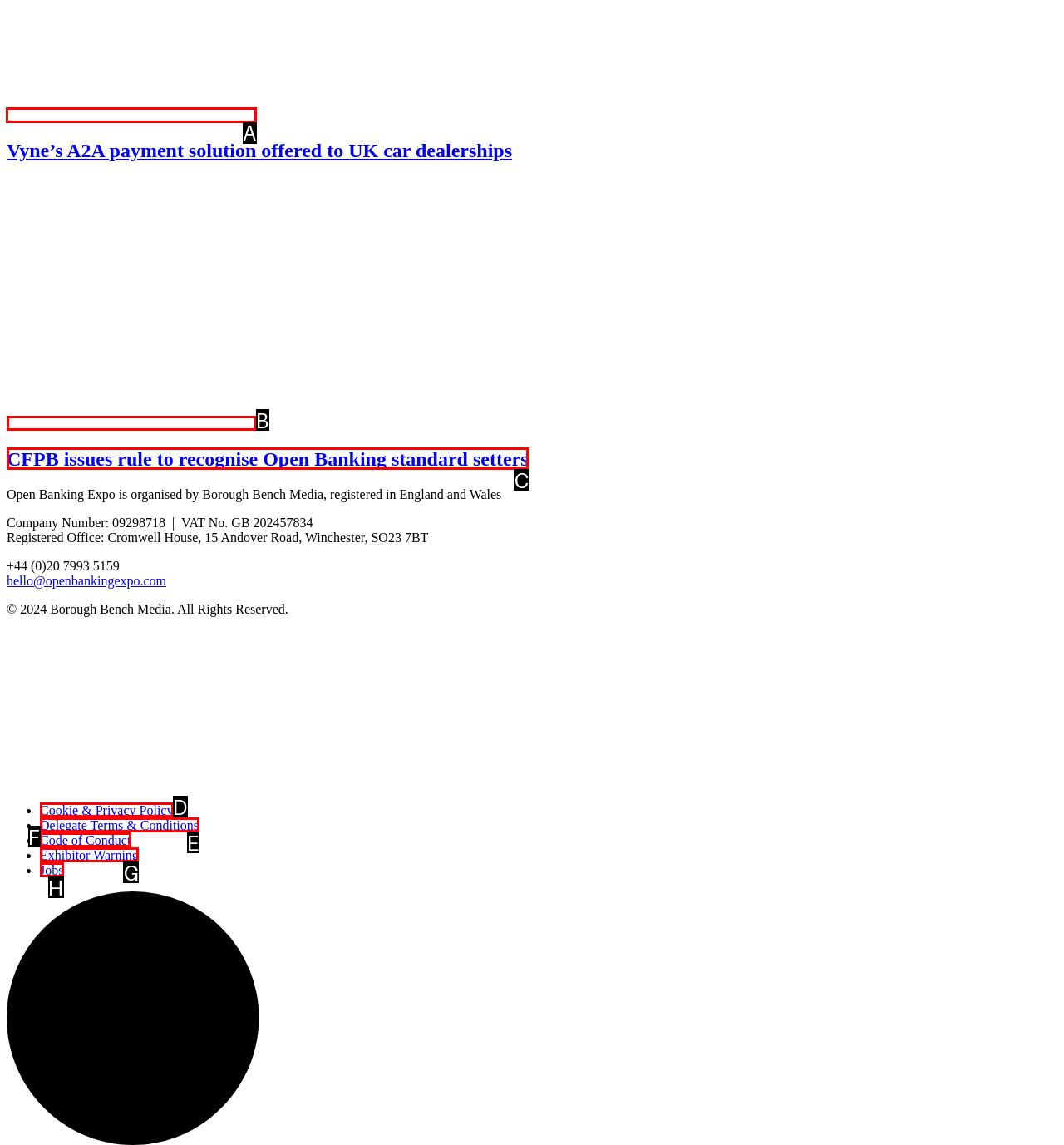What letter corresponds to the UI element to complete this task: Click on Vyne’s A2A payment solution offered to UK car dealerships
Answer directly with the letter.

A